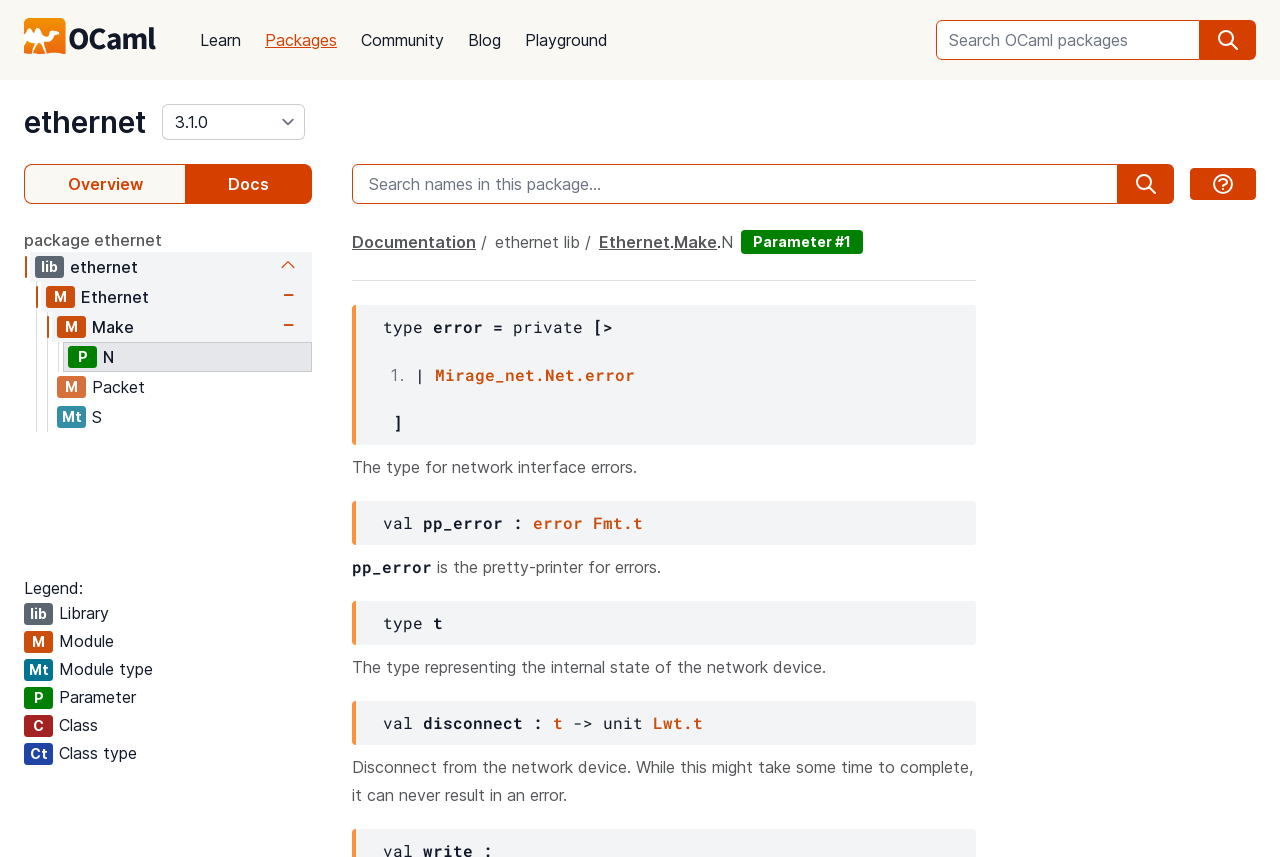Answer this question using a single word or a brief phrase:
What is the logo on the top left corner?

OCaml logo